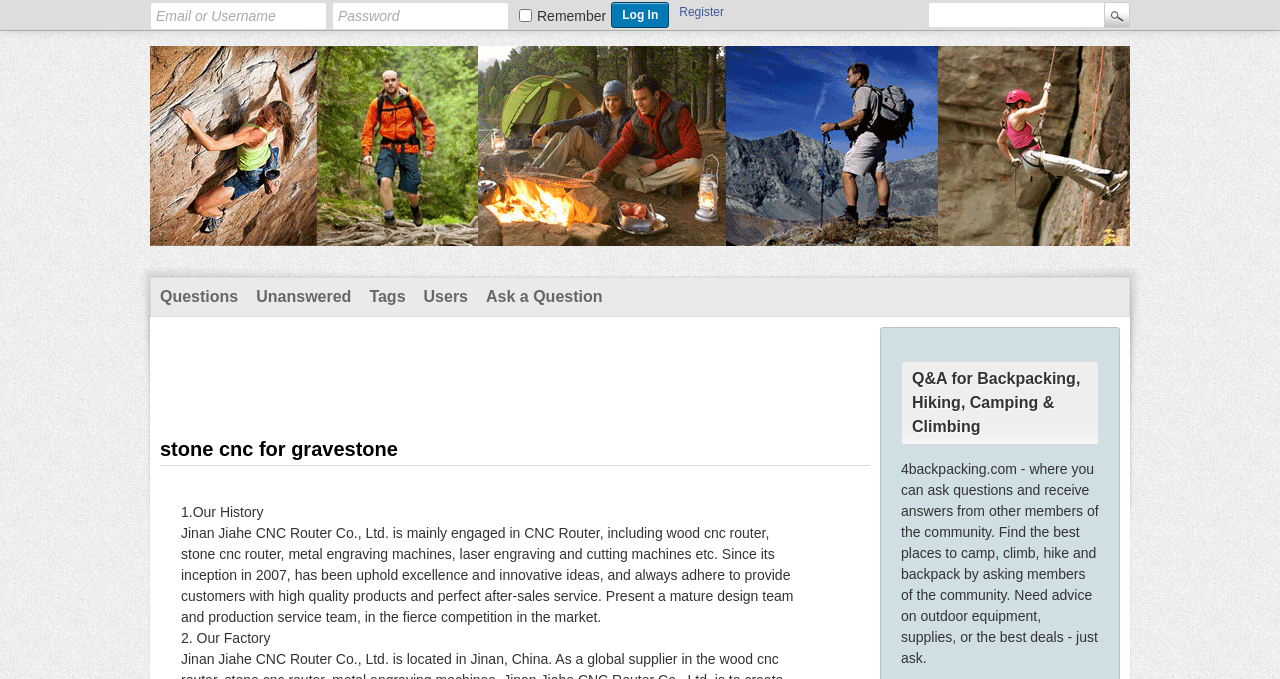Respond concisely with one word or phrase to the following query:
What is the purpose of this website?

Q&A for outdoor activities